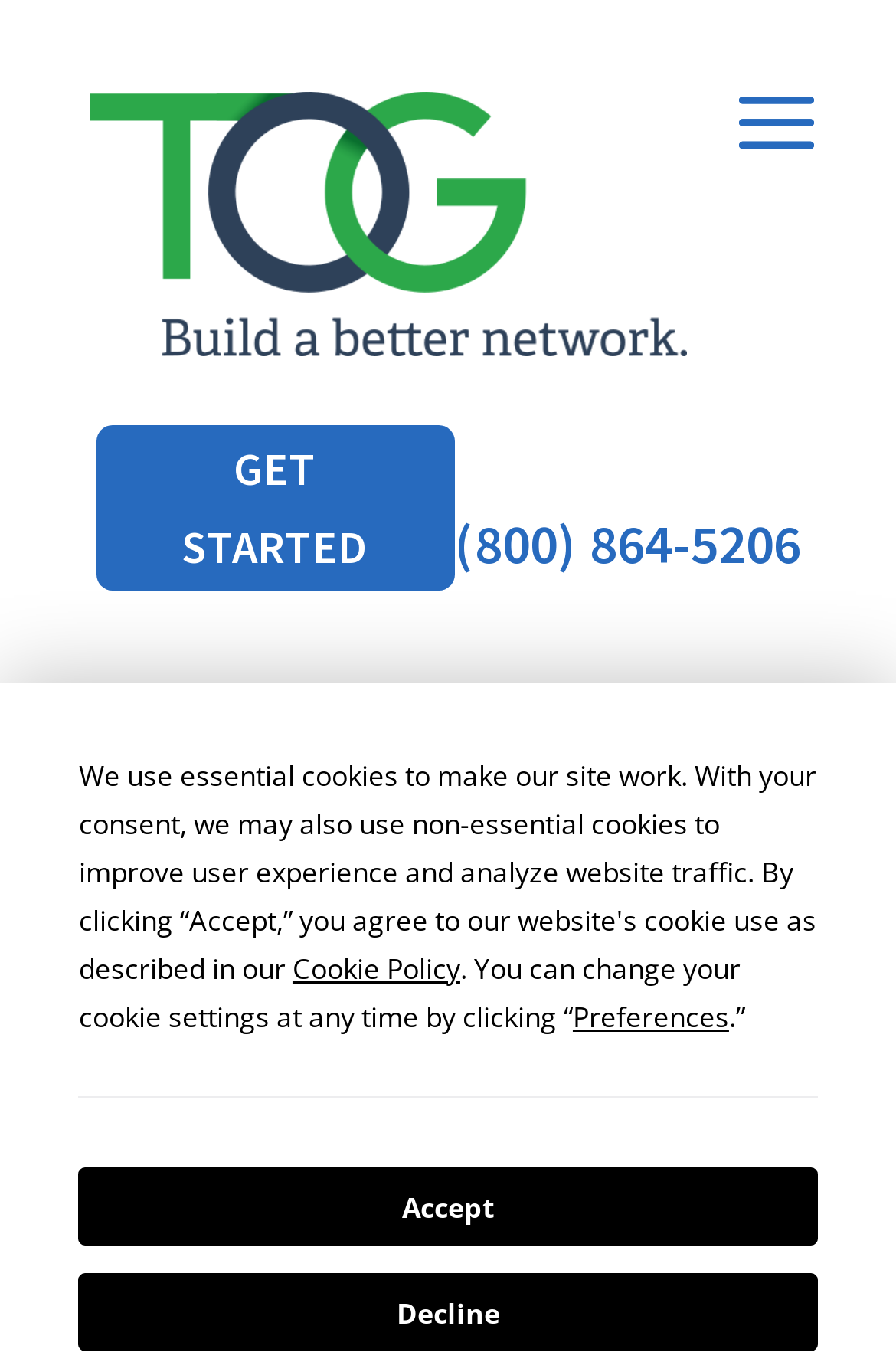Provide a thorough description of the webpage's content and layout.

The webpage appears to be an article or blog post discussing the Affordable Care Act (ACA) infrastructure issues. At the top of the page, there is a banner with cookie policy settings, featuring three buttons: "Cookie Policy", "Preferences", and "Decline" and "Accept" buttons. 

Below the banner, there is a logo or image on the left side, accompanied by a link to the website's homepage. On the right side, there is a call-to-action button "GET STARTED" and a phone number "(800) 864-5206" in the form of a link.

The main content of the webpage is an article with a heading "Enrollment Surges are Placing Strain on Affordable Care Act Infrastructure". The article's author and publication date "Jun 20, 2023" are mentioned below the heading. The article is categorized under "Health & Wellness" and "Provider Network", with links to these categories.

At the bottom of the page, there is a link to the comments section, indicating that there are "0 comments" on the article. Overall, the webpage has a simple and organized layout, with clear headings and concise text.